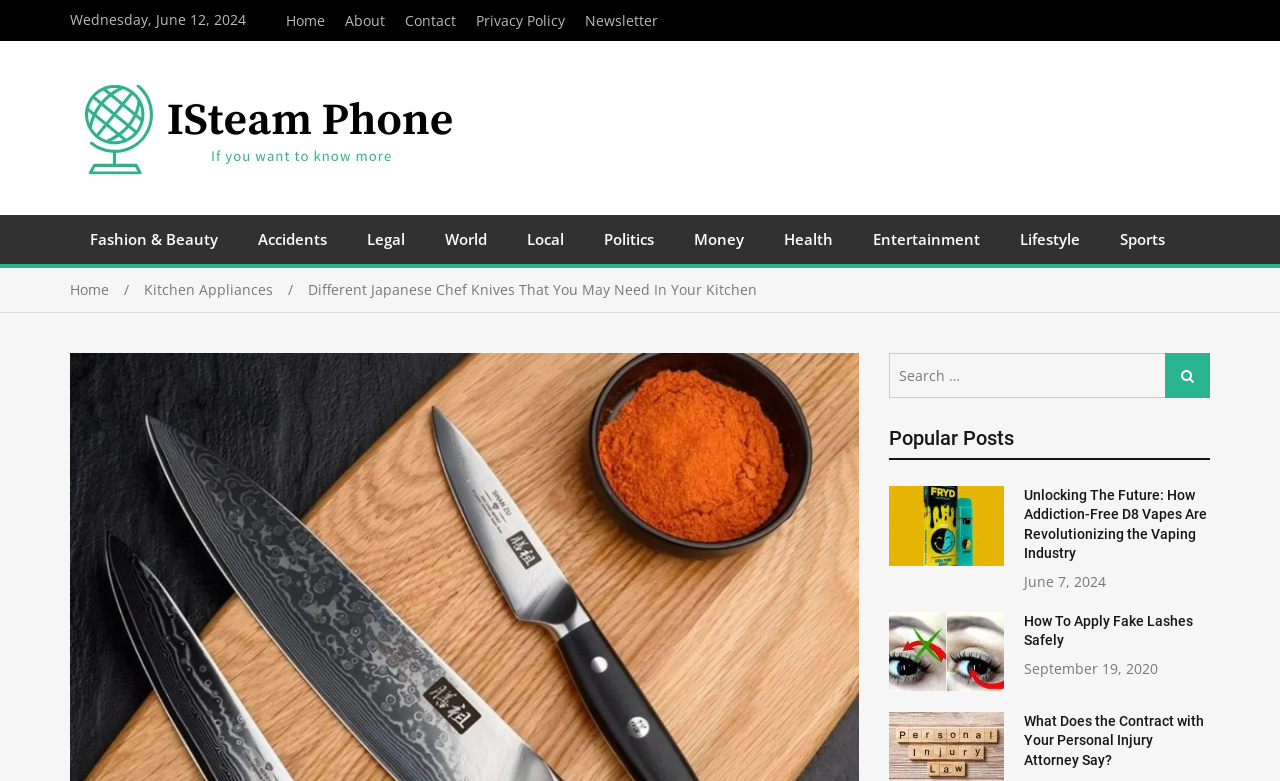Show the bounding box coordinates for the HTML element described as: "Lifestyle".

[0.781, 0.275, 0.859, 0.338]